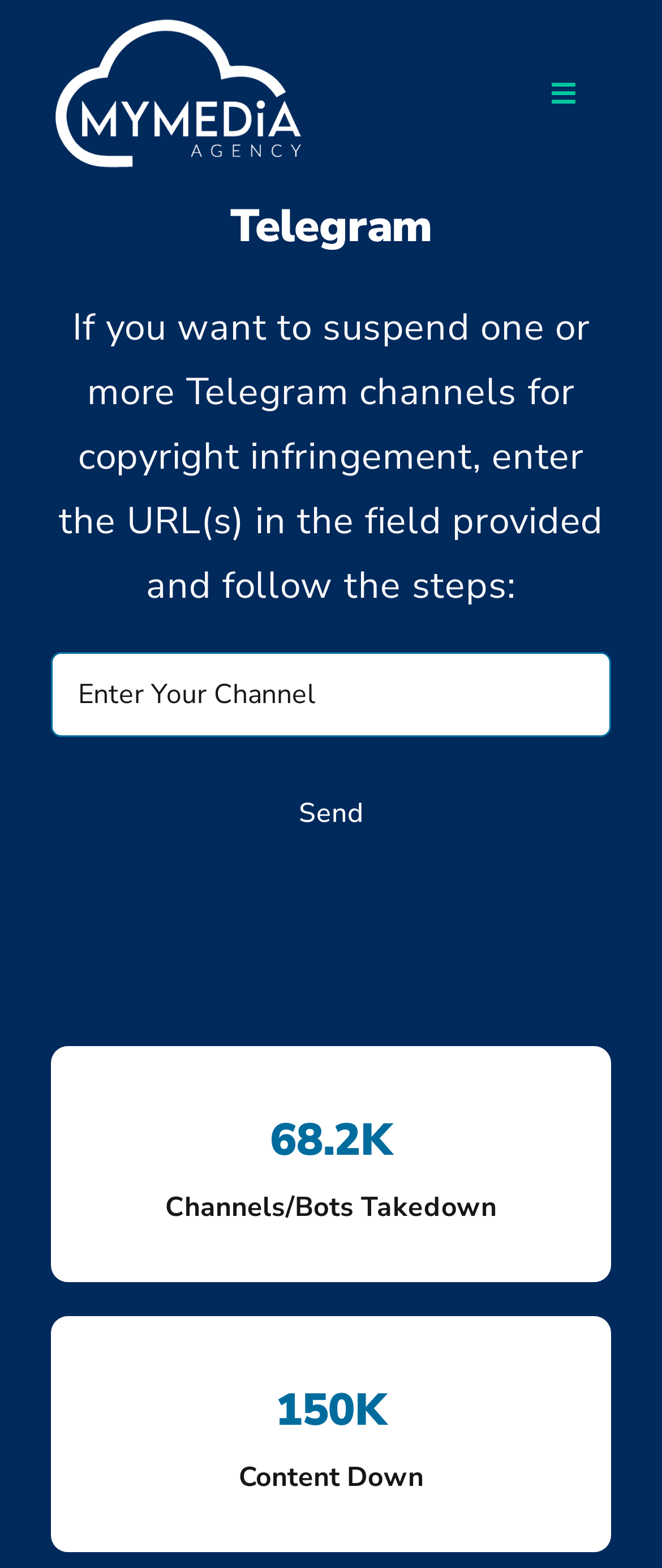Determine the bounding box coordinates of the clickable region to carry out the instruction: "Toggle the Main Menu".

[0.78, 0.038, 0.923, 0.081]